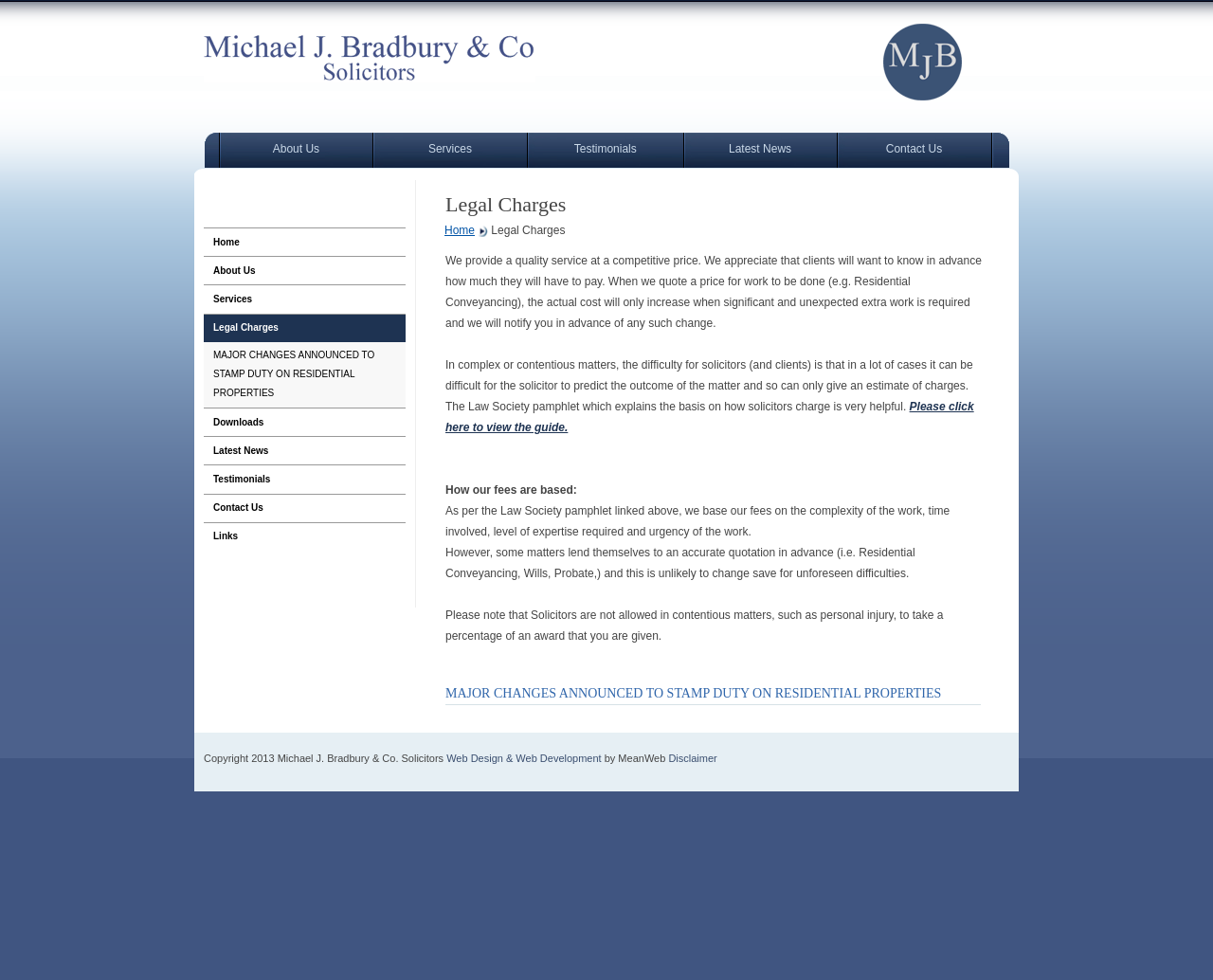Locate the bounding box coordinates of the clickable region to complete the following instruction: "Check the latest news."

[0.564, 0.136, 0.689, 0.17]